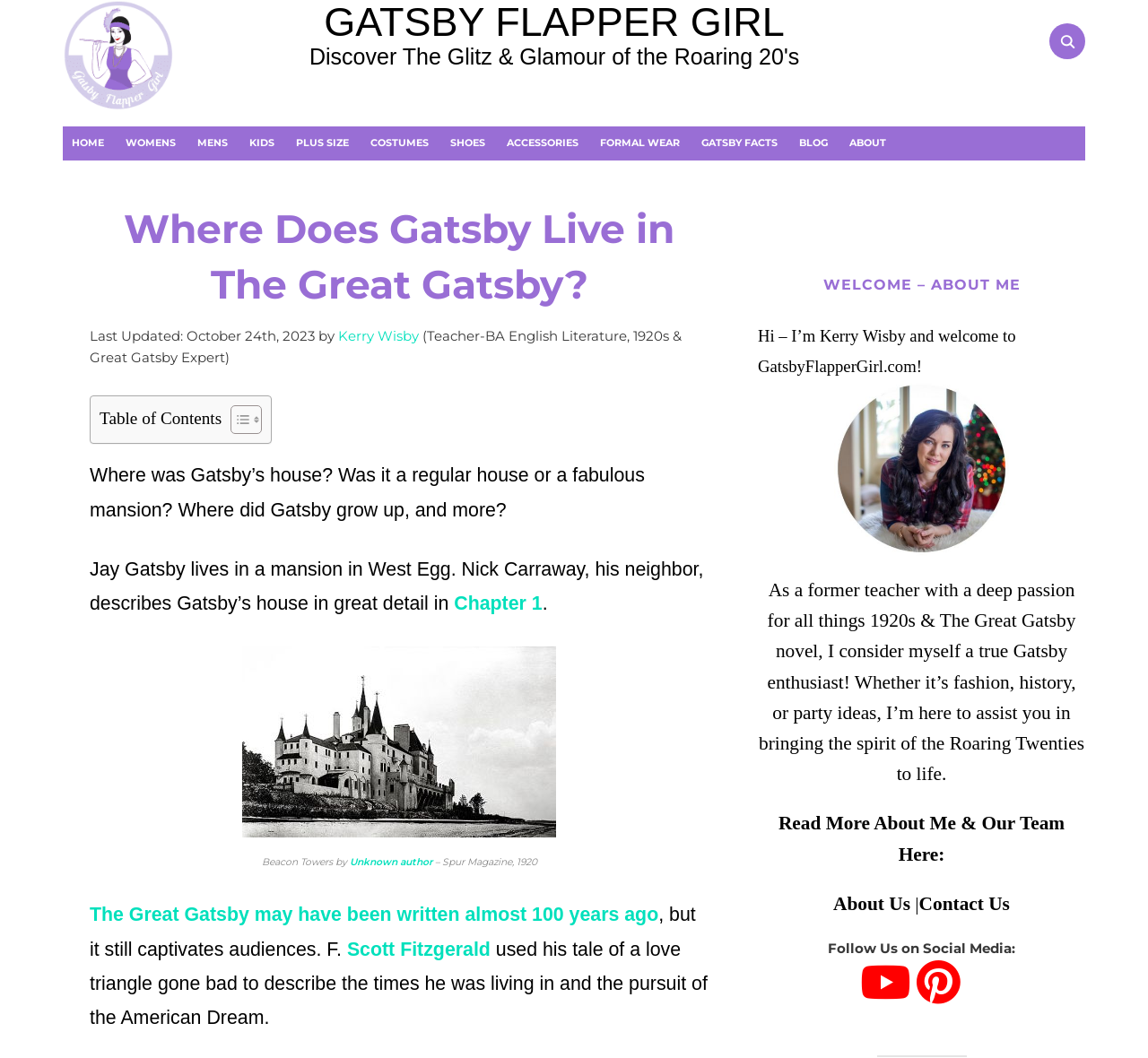Generate a comprehensive description of the contents of the webpage.

This webpage is about The Great Gatsby, a novel by F. Scott Fitzgerald. At the top, there is a logo with an image and a link, followed by a heading that reads "GATSBY FLAPPER GIRL Discover The Glitz & Glamour of the Roaring 20's". A search button is located at the top right corner. Below the heading, there is a navigation menu with links to various sections, including "HOME", "WOMENS", "MENS", "KIDS", "PLUS SIZE", "COSTUMES", "SHOES", "ACCESSORIES", "FORMAL WEAR", "GATSBY FACTS", "BLOG", and "ABOUT".

The main content of the webpage is divided into sections. The first section has a heading that asks "Where Does Gatsby Live in The Great Gatsby?" and provides information about Gatsby's mansion, including a description of its location and a quote from Chapter 1 of the novel. There is also an image of Beacon Towers, a 1920s mansion on a beach in Long Island, NY.

The next section discusses the relevance of The Great Gatsby even after nearly 100 years, mentioning how it still captivates audiences and describes the times the author was living in, as well as the pursuit of the American Dream.

At the bottom of the page, there is a footer section with a heading that reads "WELCOME – ABOUT ME". This section introduces the website's owner and founder, Kerry Wisby, a former teacher with a passion for the 1920s and The Great Gatsby novel. There is an image of Kerry Wisby, and a brief description of her background and the purpose of the website. The section also includes links to "About Us" and "Contact Us" pages, as well as social media links to YouTube and Pinterest.